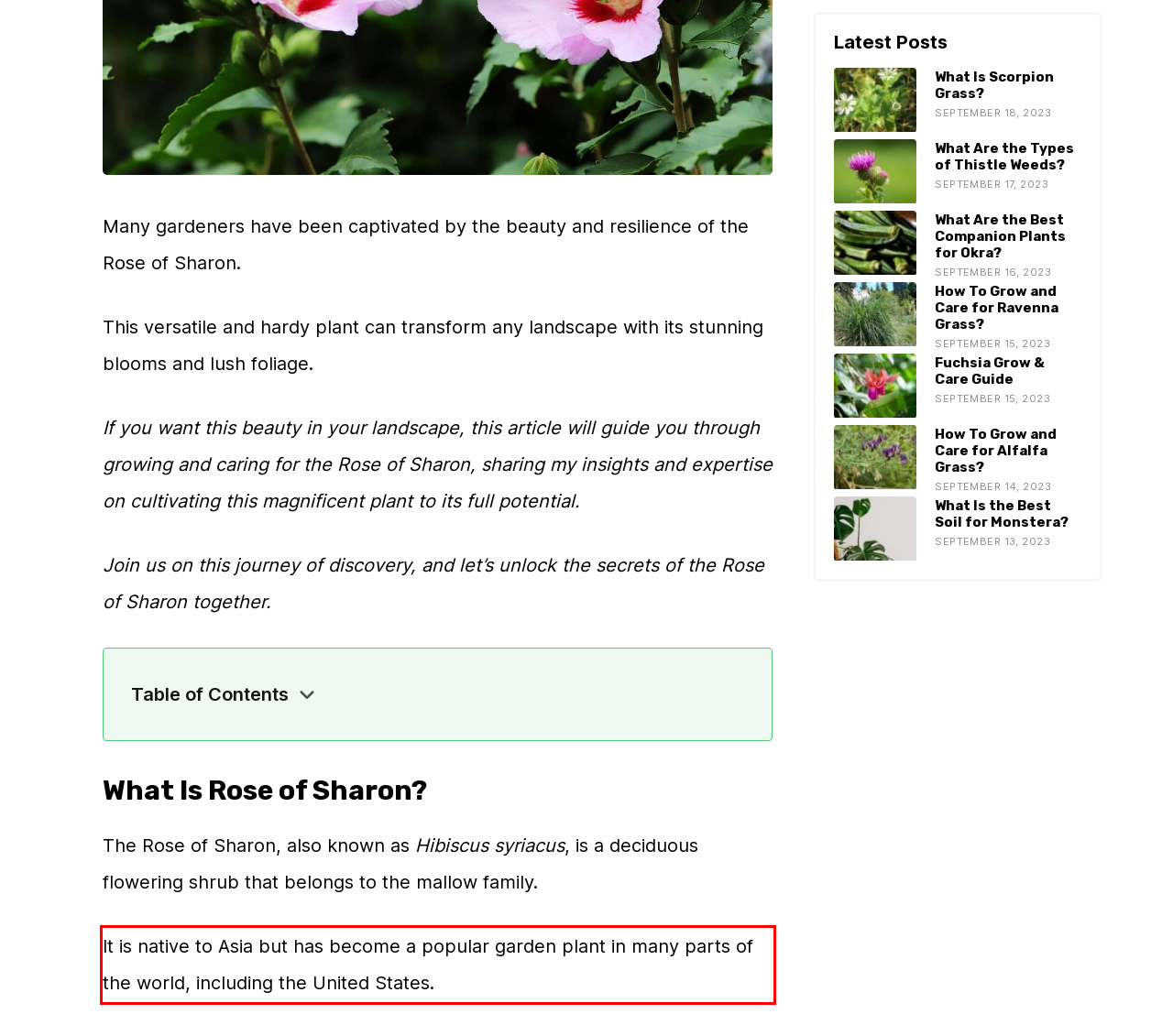You are given a screenshot of a webpage with a UI element highlighted by a red bounding box. Please perform OCR on the text content within this red bounding box.

It is native to Asia but has become a popular garden plant in many parts of the world, including the United States.